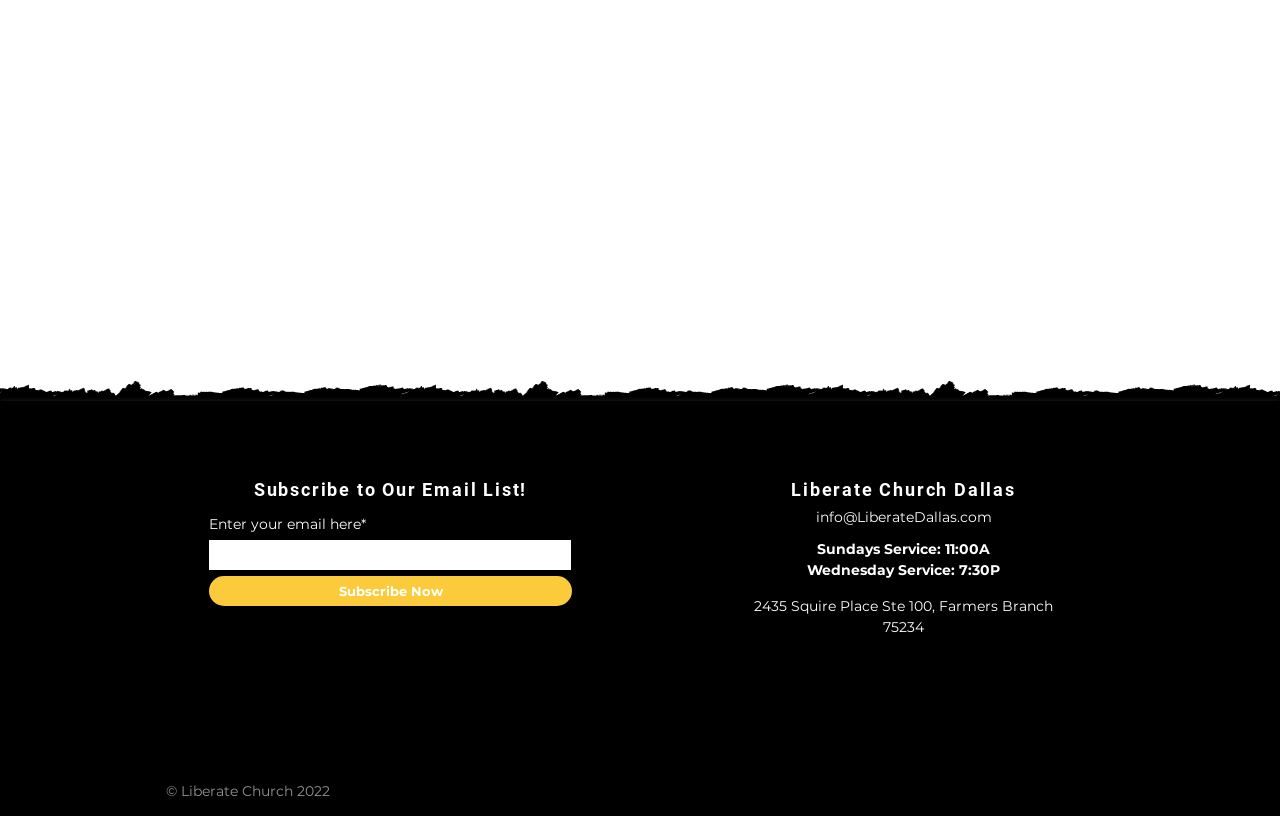What is the name of the church?
Give a one-word or short phrase answer based on the image.

Liberate Church